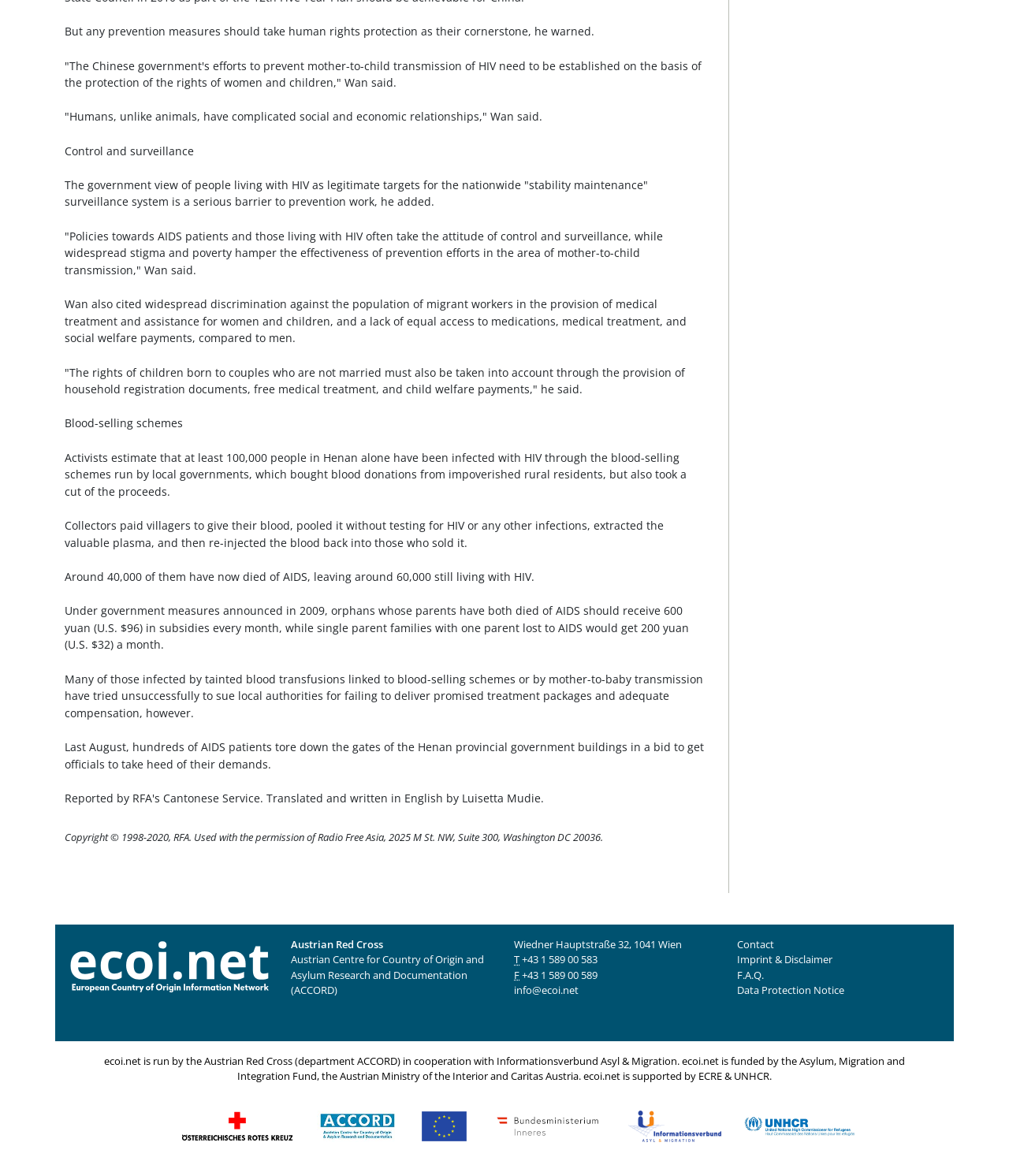What is Wan's concern about HIV prevention?
Refer to the image and provide a thorough answer to the question.

Wan's concern about HIV prevention is that it should be established on the basis of human rights protection, as mentioned in the quote 'The Chinese government's efforts to prevent mother-to-child transmission of HIV need to be established on the basis of the protection of the rights of women and children'.